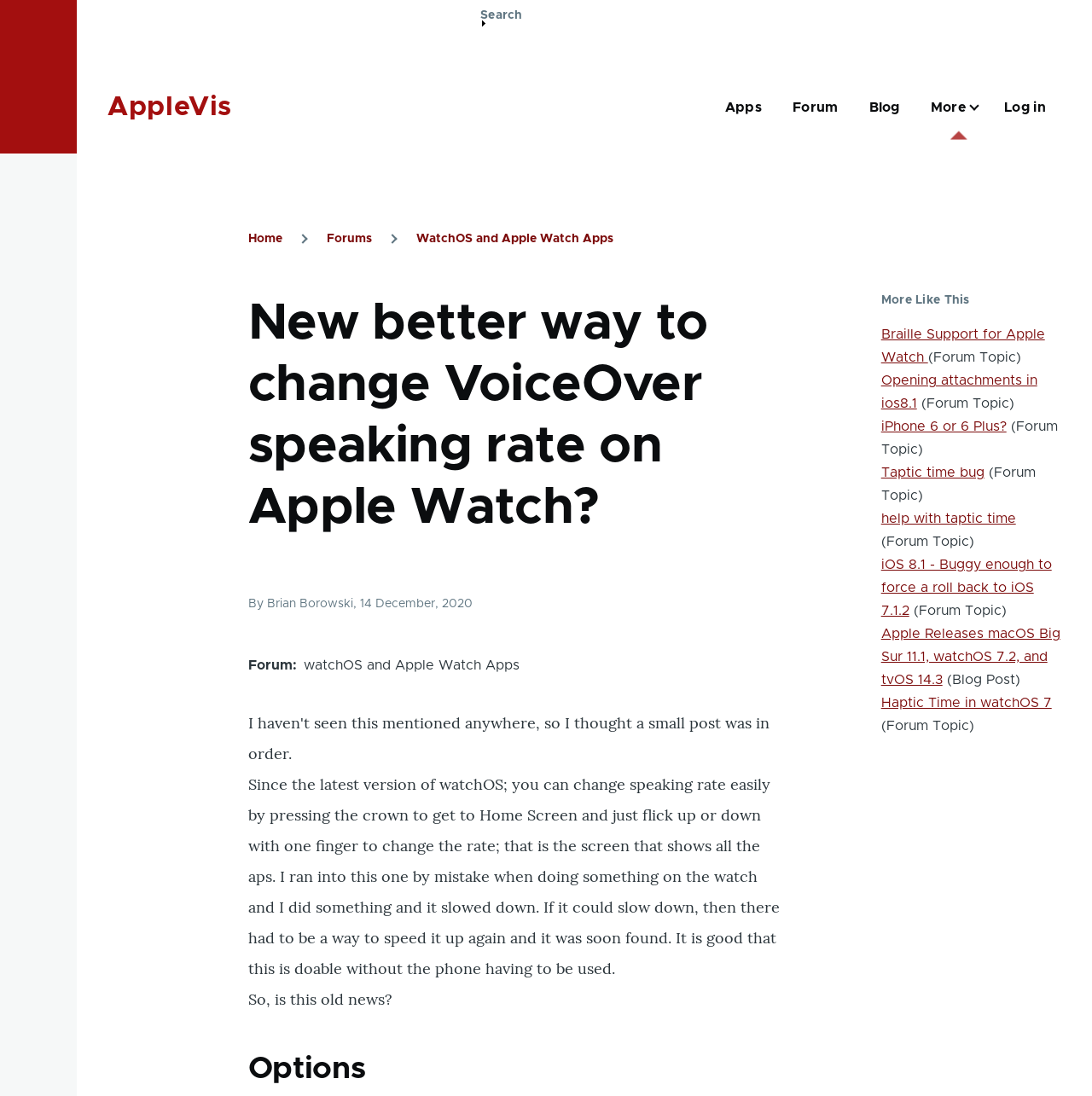What is the category of the related topic 'Braille Support for Apple Watch'?
Look at the image and answer the question using a single word or phrase.

Forum Topic